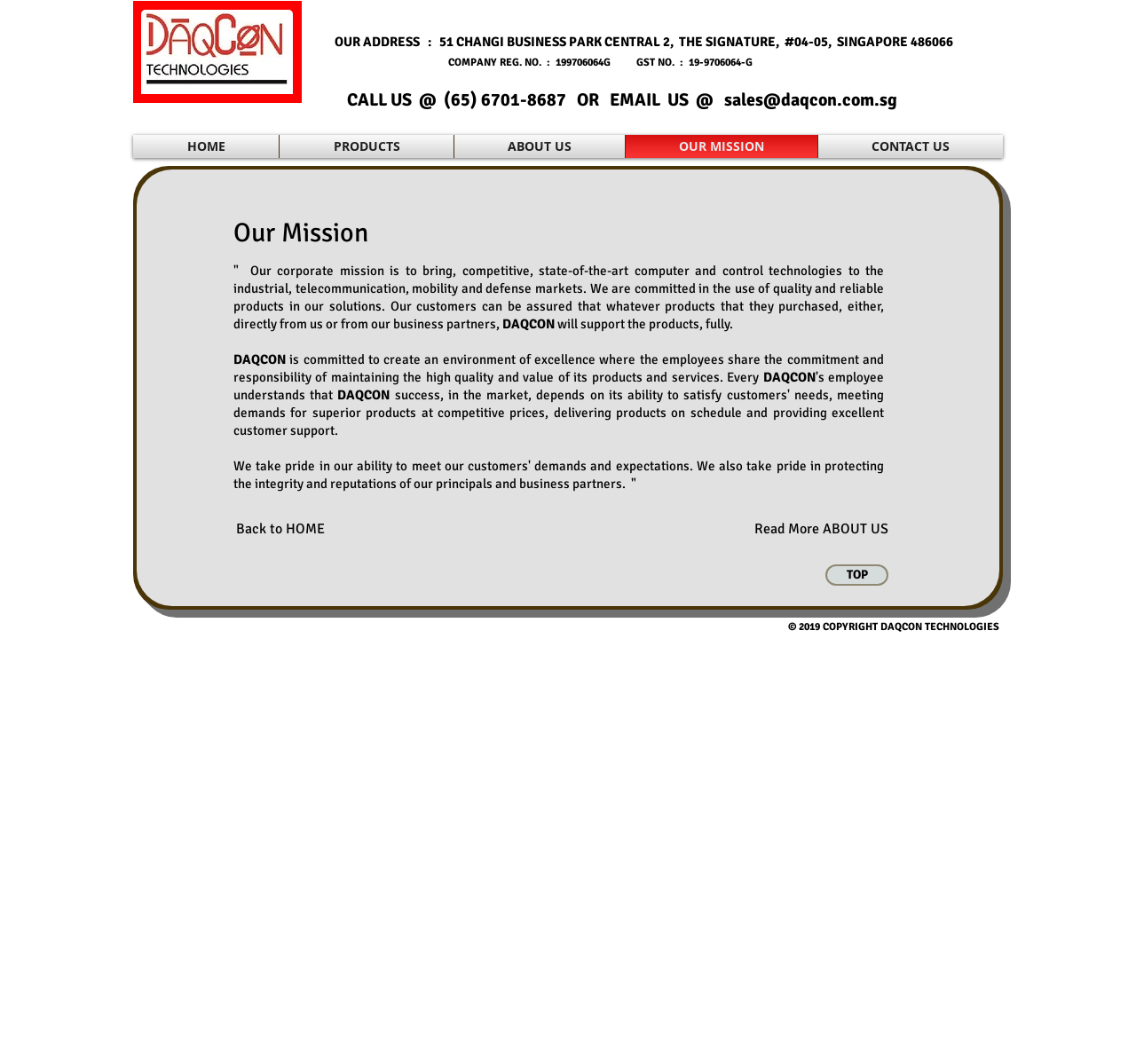Provide the bounding box coordinates of the area you need to click to execute the following instruction: "Click the TOP link".

[0.727, 0.53, 0.782, 0.55]